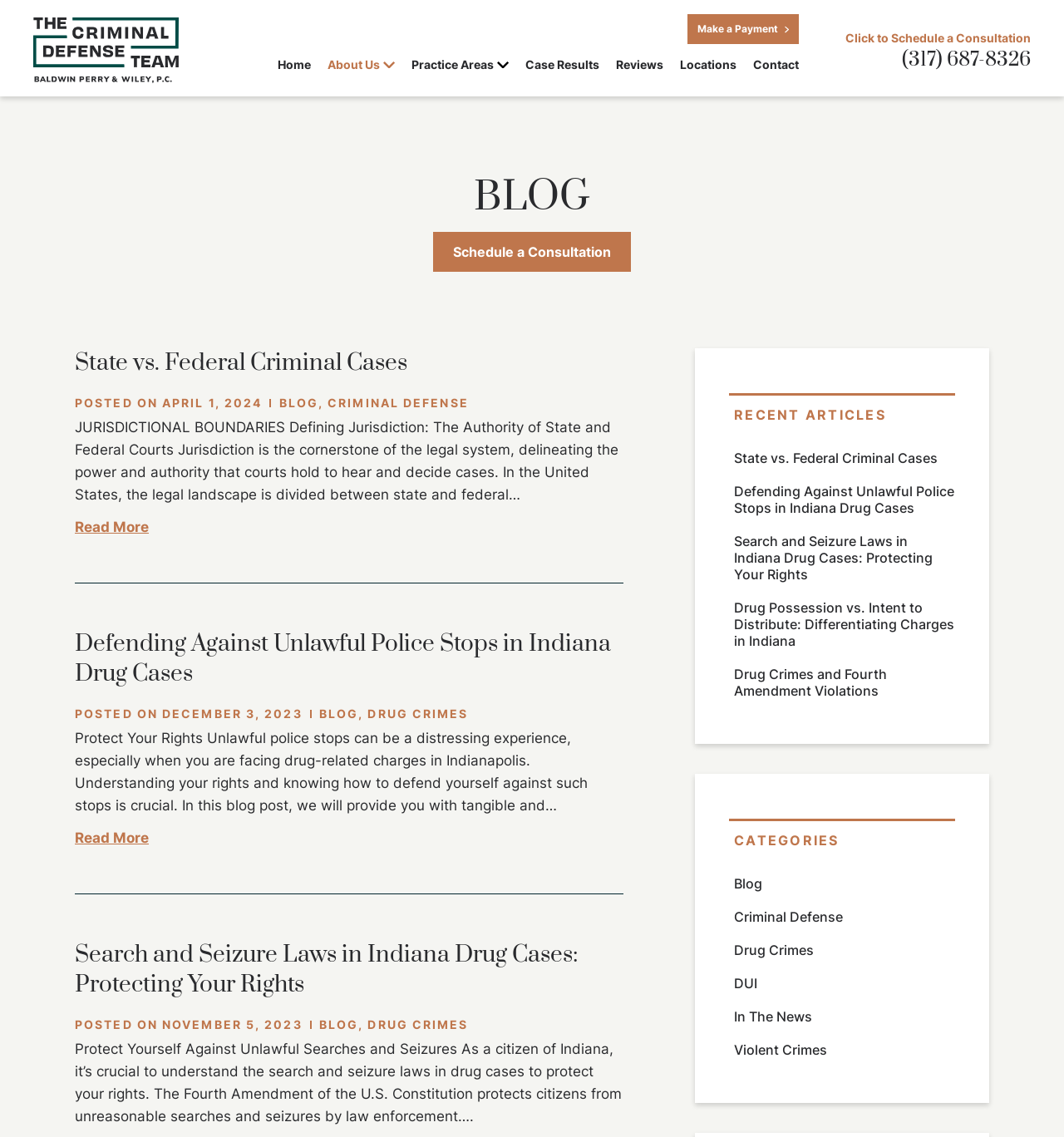Identify the bounding box for the UI element described as: "parent_node: Unjustly Accused of Abuse?". Ensure the coordinates are four float numbers between 0 and 1, formatted as [left, top, right, bottom].

None